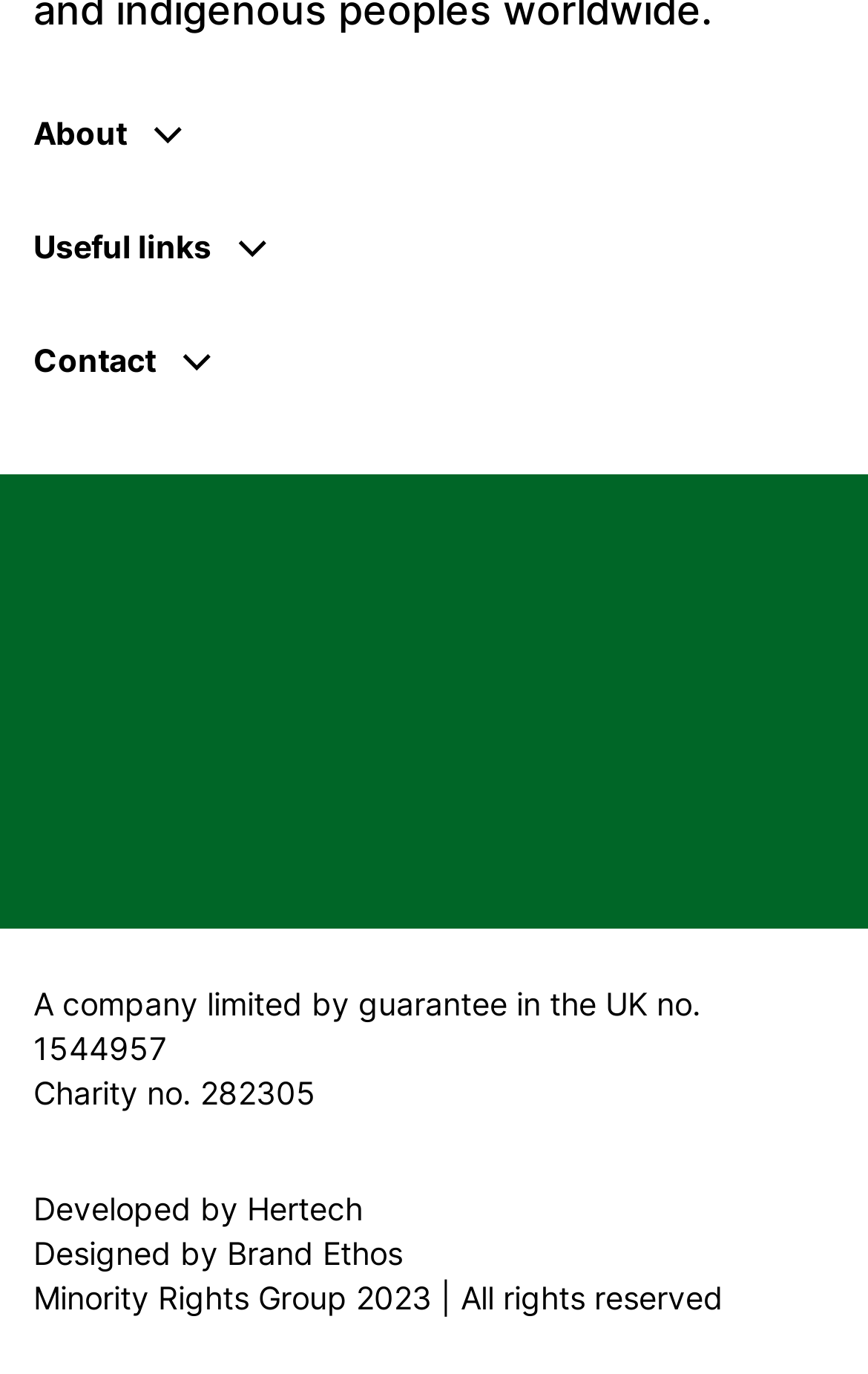Identify the bounding box coordinates of the region I need to click to complete this instruction: "Visit Who we are".

[0.038, 0.16, 0.236, 0.188]